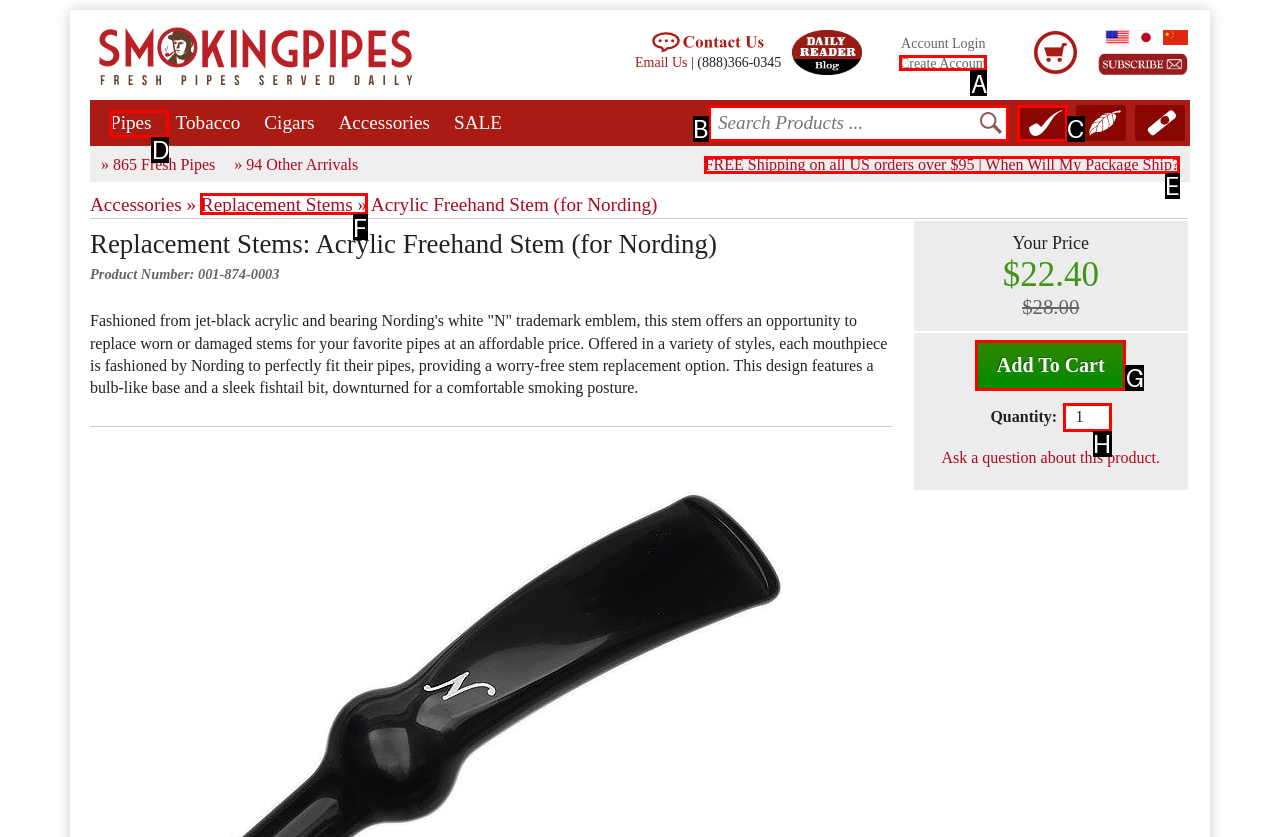Choose the option that best matches the element: Replacement Stems »
Respond with the letter of the correct option.

F